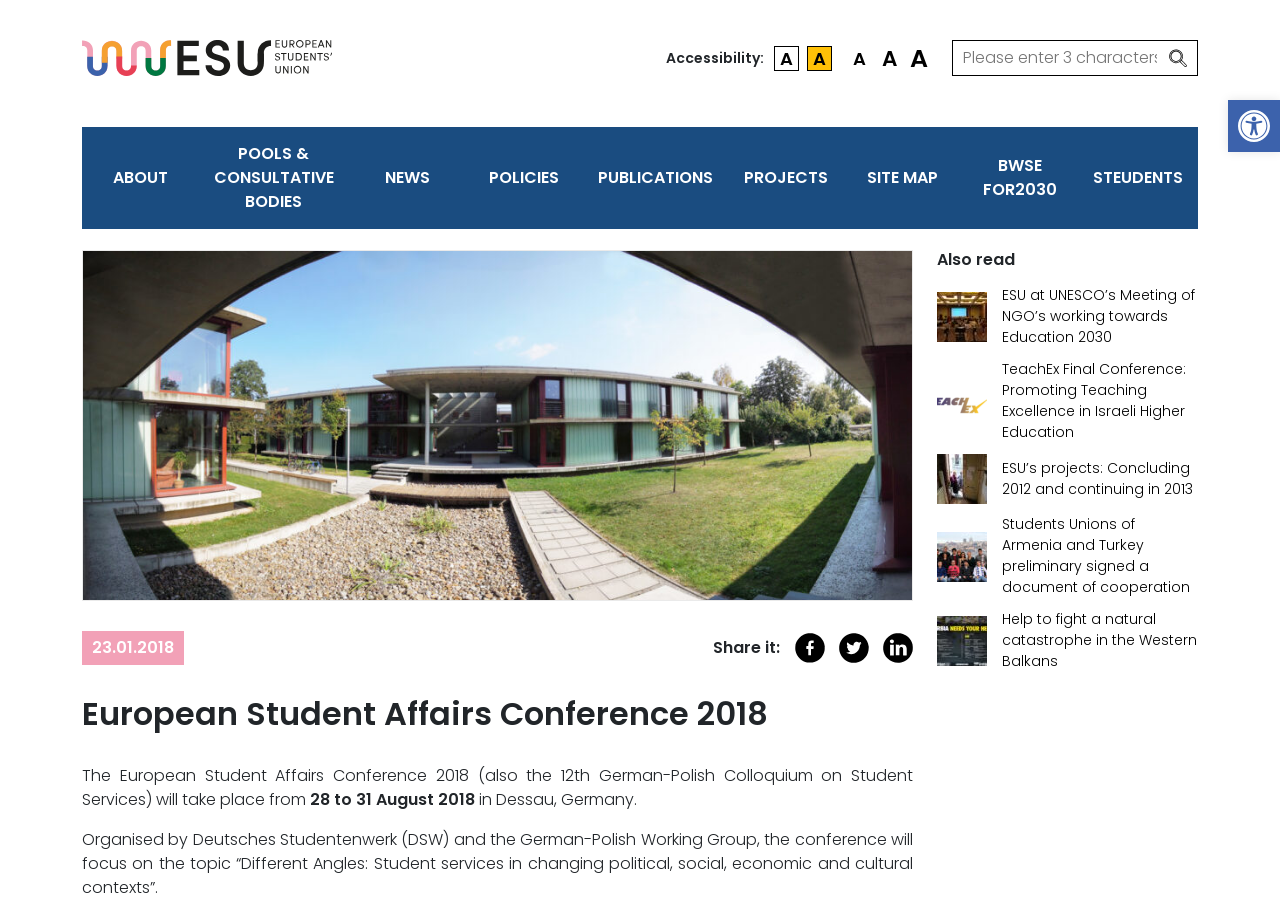Please provide a short answer using a single word or phrase for the question:
What is the purpose of the search bar?

To search the website